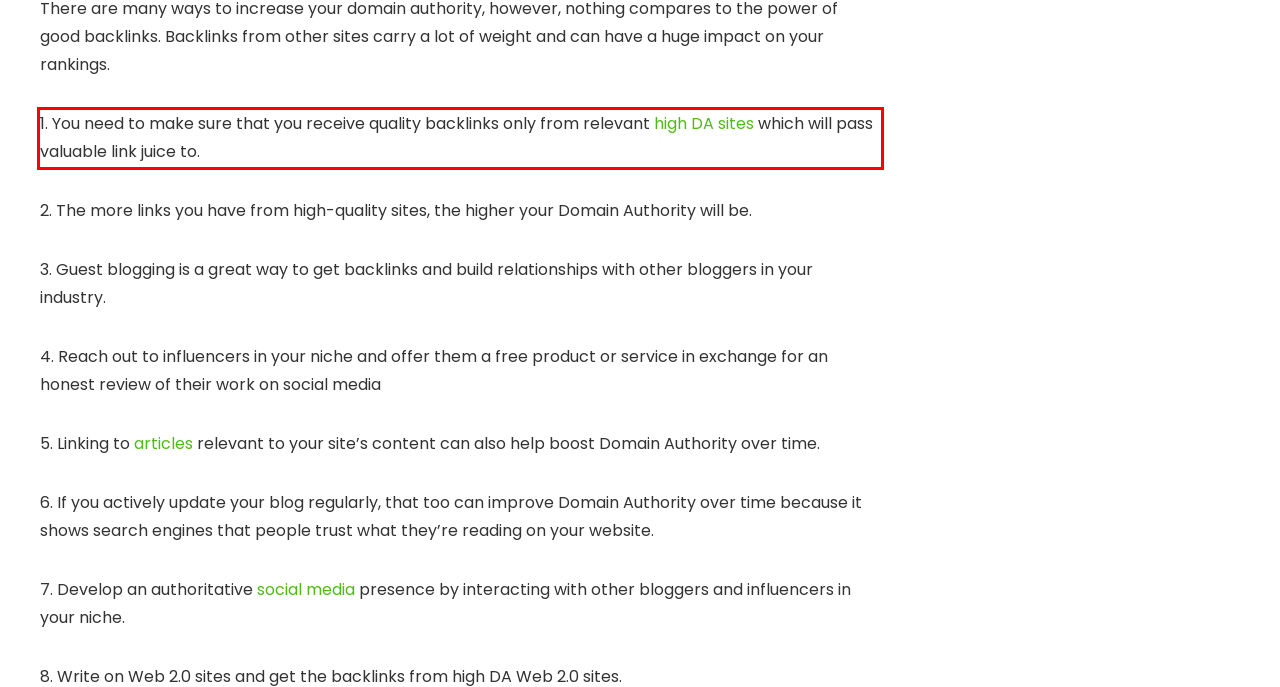Using OCR, extract the text content found within the red bounding box in the given webpage screenshot.

1. You need to make sure that you receive quality backlinks only from relevant high DA sites which will pass valuable link juice to.